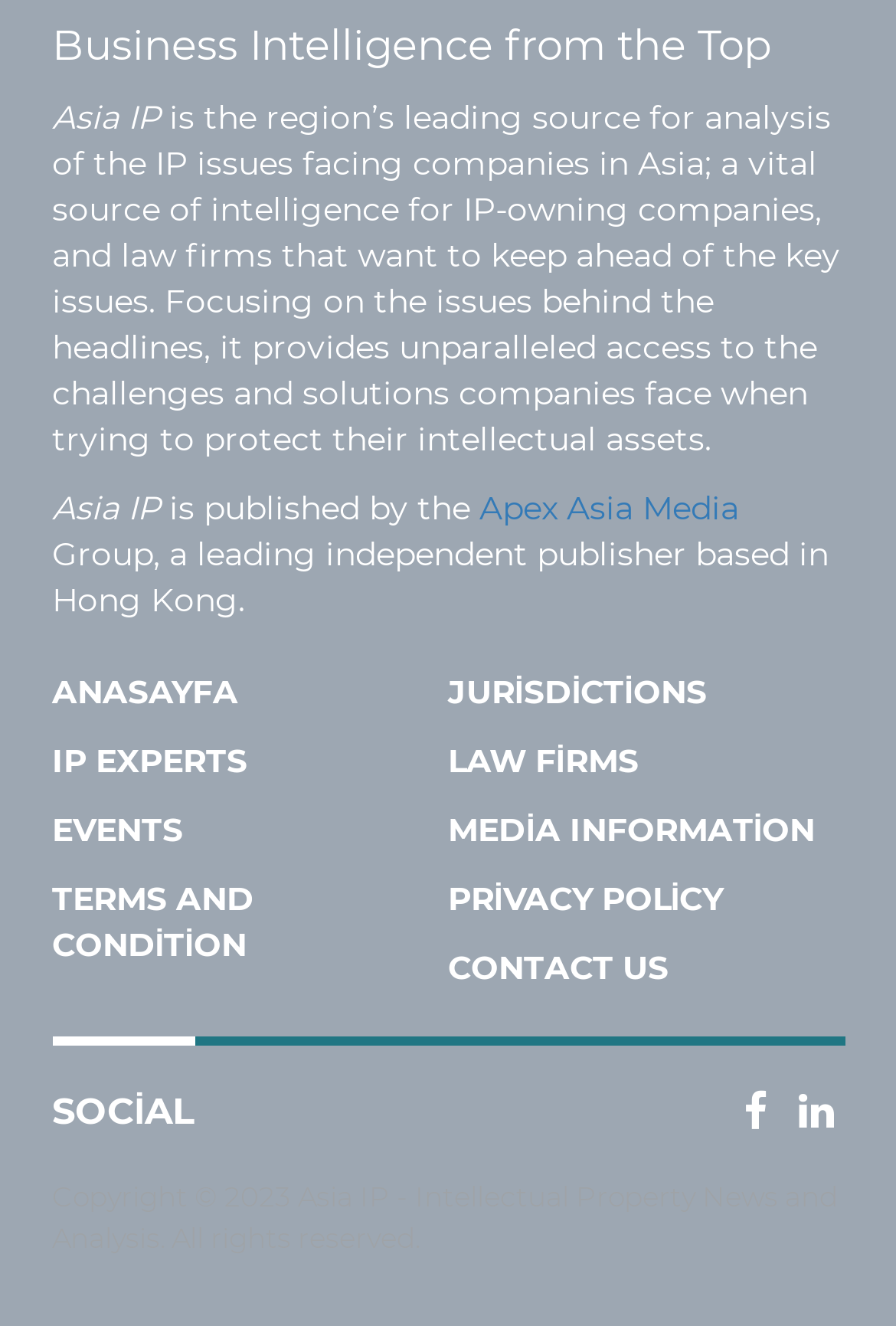Pinpoint the bounding box coordinates of the element that must be clicked to accomplish the following instruction: "check out webdesign". The coordinates should be in the format of four float numbers between 0 and 1, i.e., [left, top, right, bottom].

None